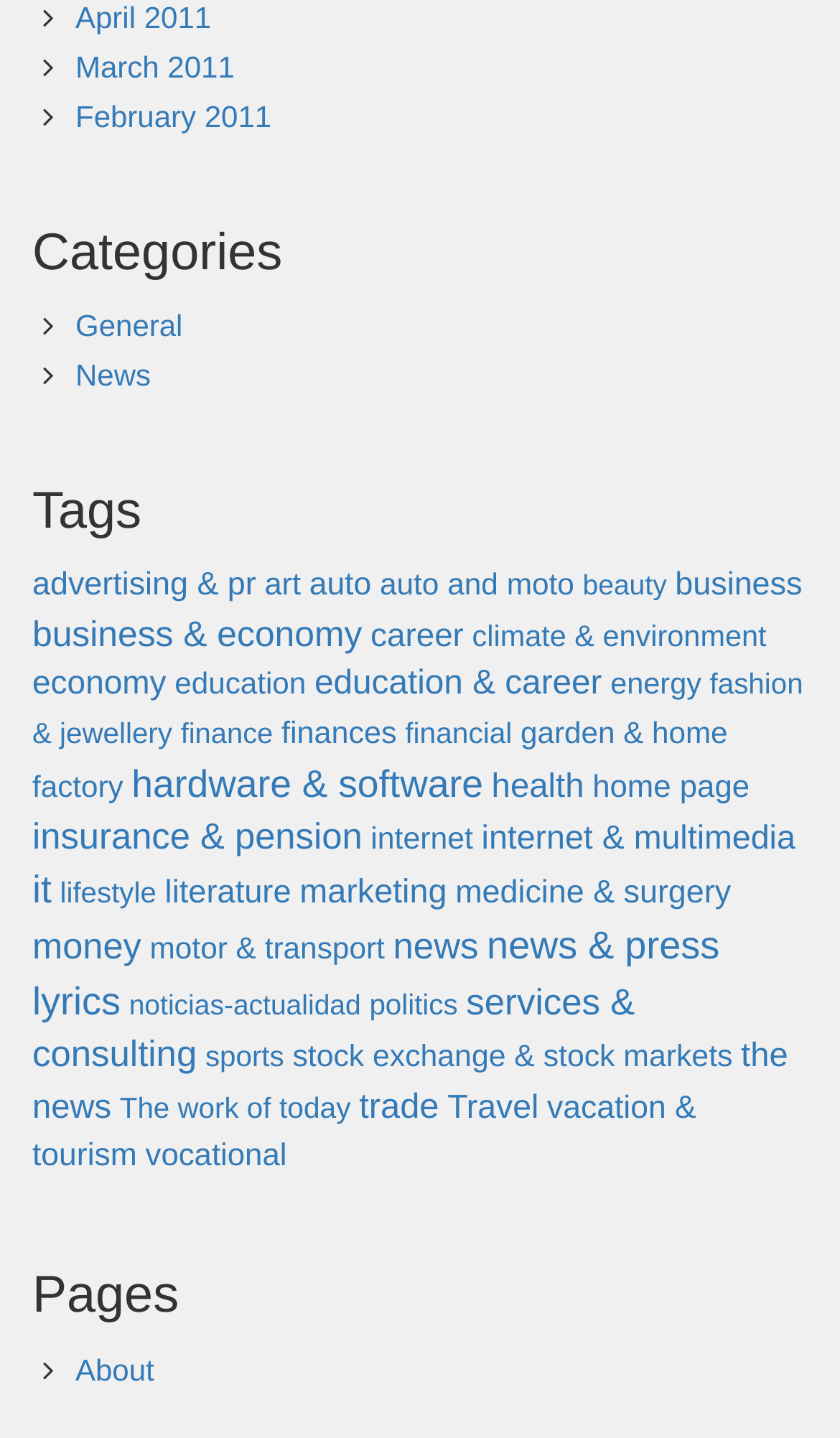Please determine the bounding box coordinates of the clickable area required to carry out the following instruction: "Learn about the website on the about page". The coordinates must be four float numbers between 0 and 1, represented as [left, top, right, bottom].

[0.09, 0.94, 0.184, 0.964]